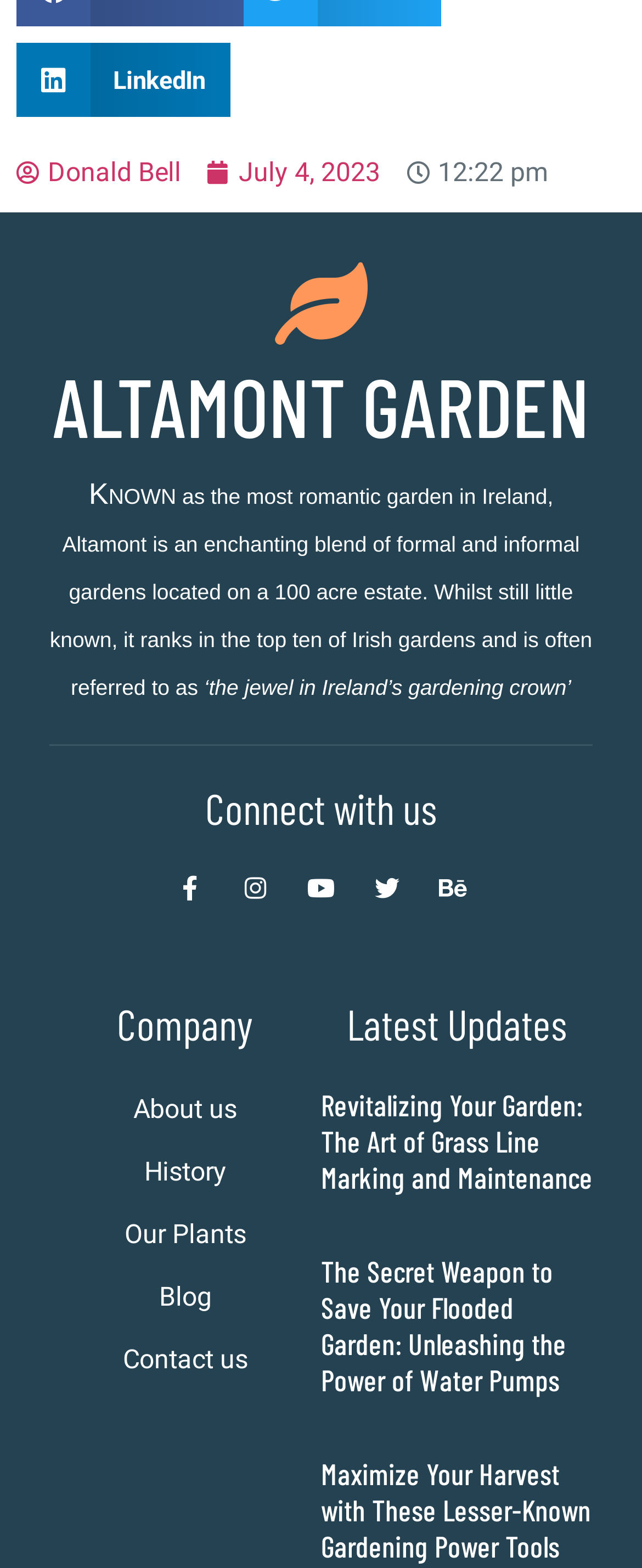Who is the author of the article?
Please answer the question as detailed as possible.

The author's name 'Donald Bell' is mentioned as a link at the top of the webpage, which implies that he is the author of the article or blog post.